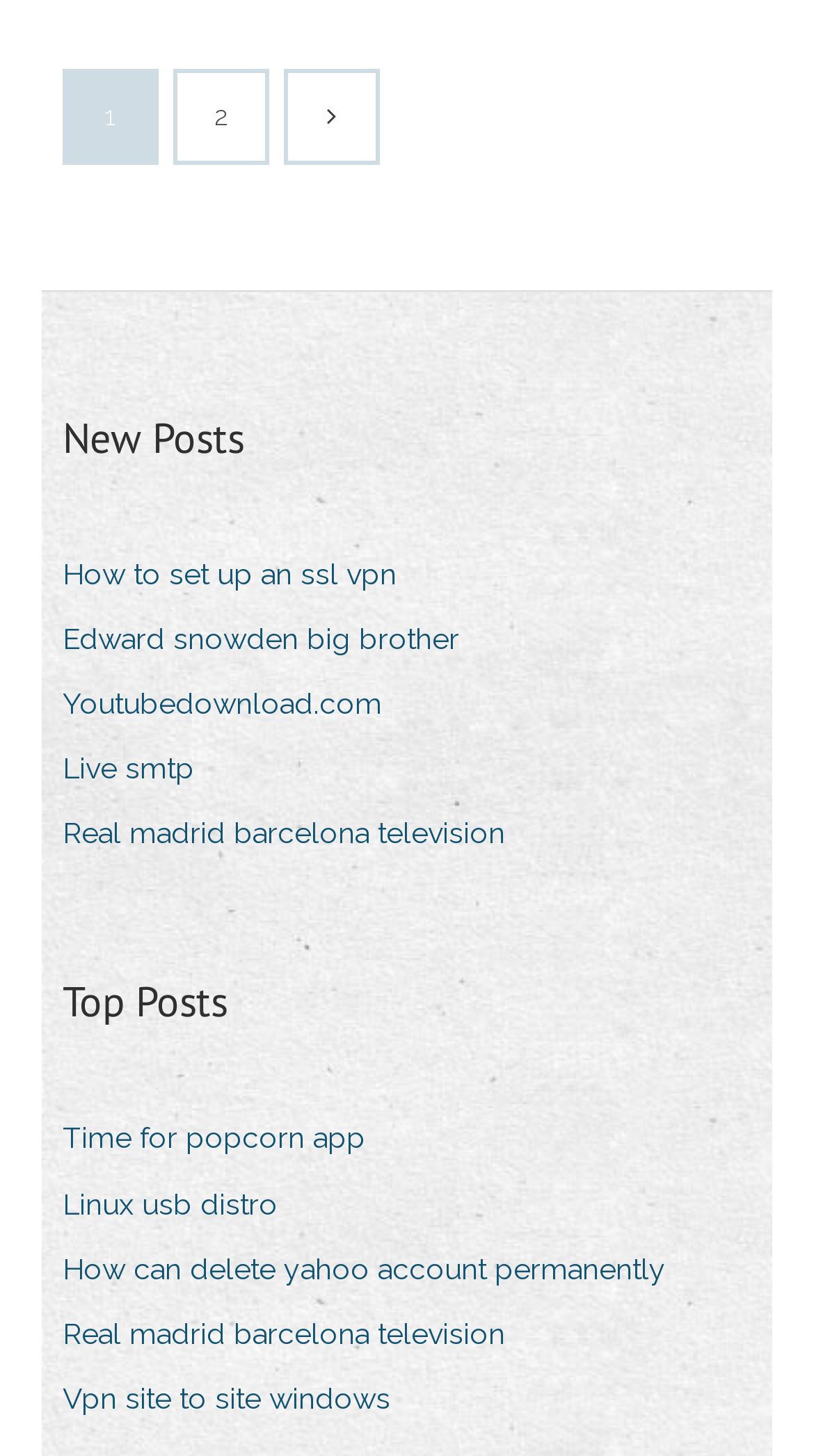Give a succinct answer to this question in a single word or phrase: 
How many links are there under 'New Posts'?

5